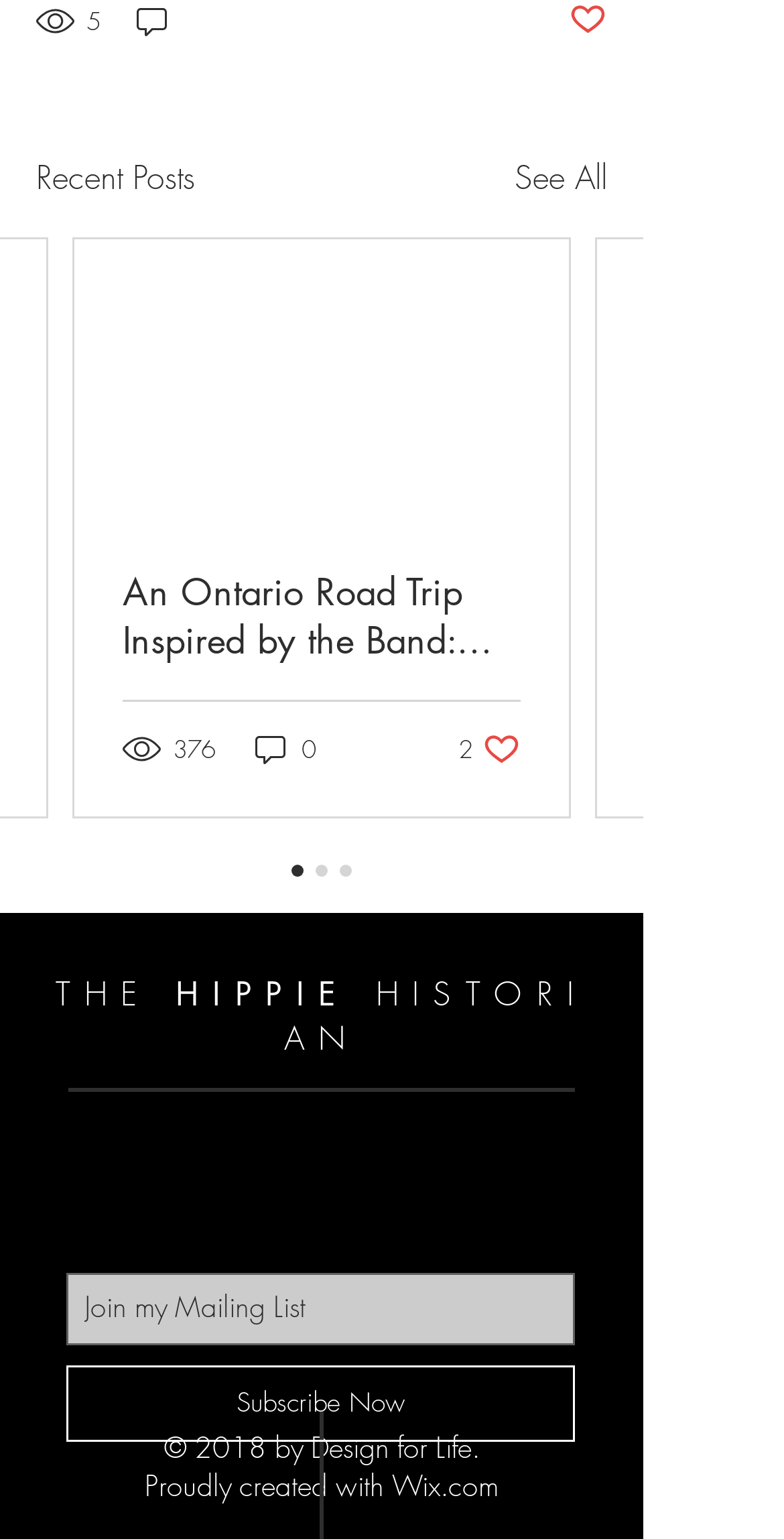Find the bounding box coordinates of the clickable region needed to perform the following instruction: "Click the 'See All' link". The coordinates should be provided as four float numbers between 0 and 1, i.e., [left, top, right, bottom].

[0.656, 0.1, 0.774, 0.131]